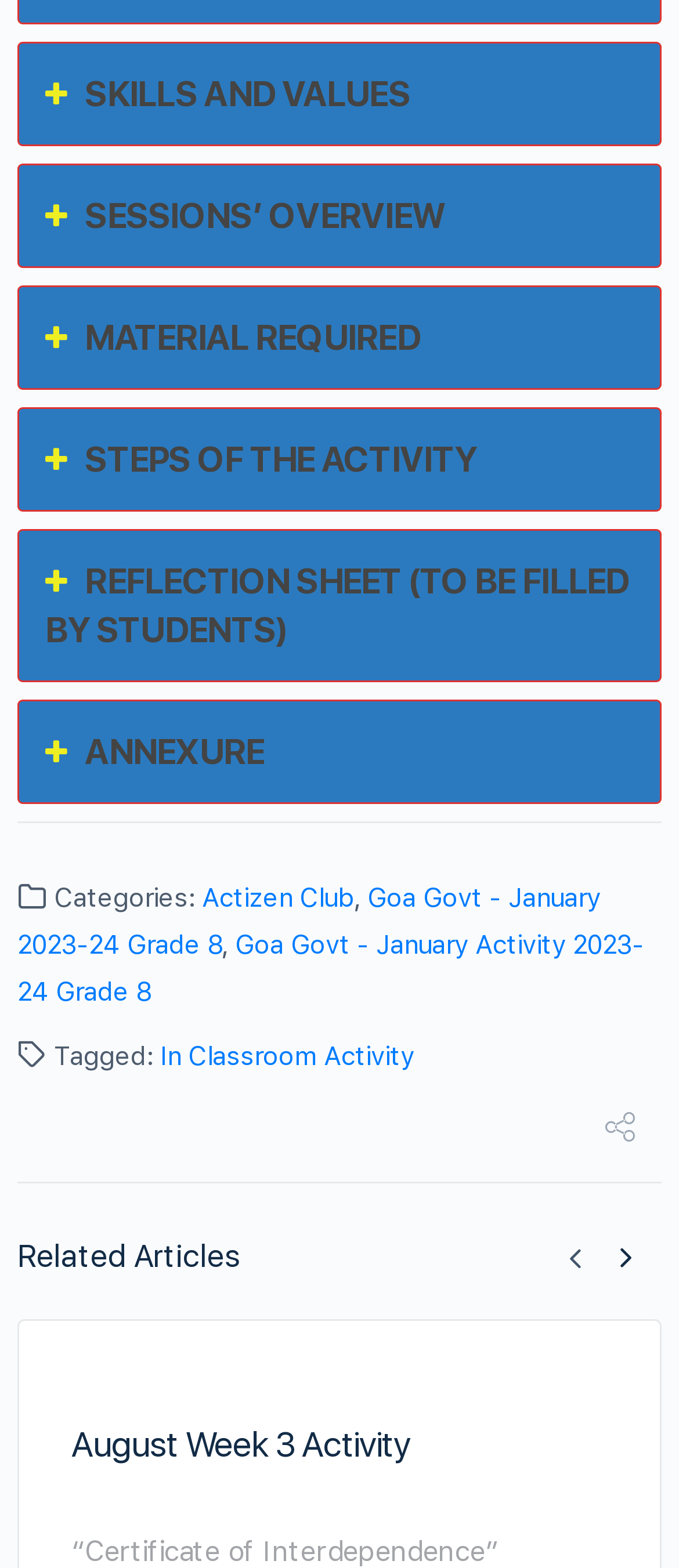Identify the bounding box coordinates necessary to click and complete the given instruction: "Click on SKILLS AND VALUES".

[0.028, 0.028, 0.972, 0.092]